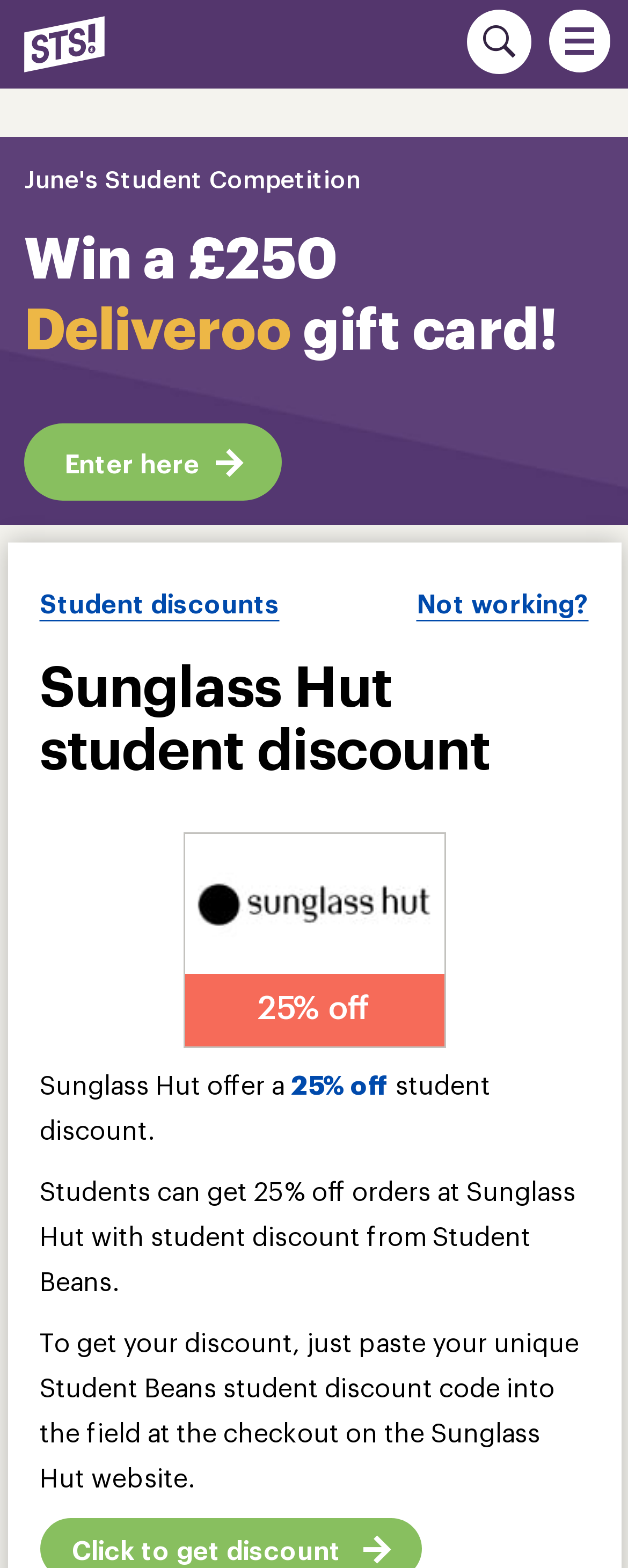How can students get the discount at Sunglass Hut?
Provide a well-explained and detailed answer to the question.

Students can get the discount at Sunglass Hut by pasting their unique Student Beans student discount code into the field at the checkout on the Sunglass Hut website, as mentioned in the text 'To get your discount, just paste your unique Student Beans student discount code into the field at the checkout on the Sunglass Hut website.'